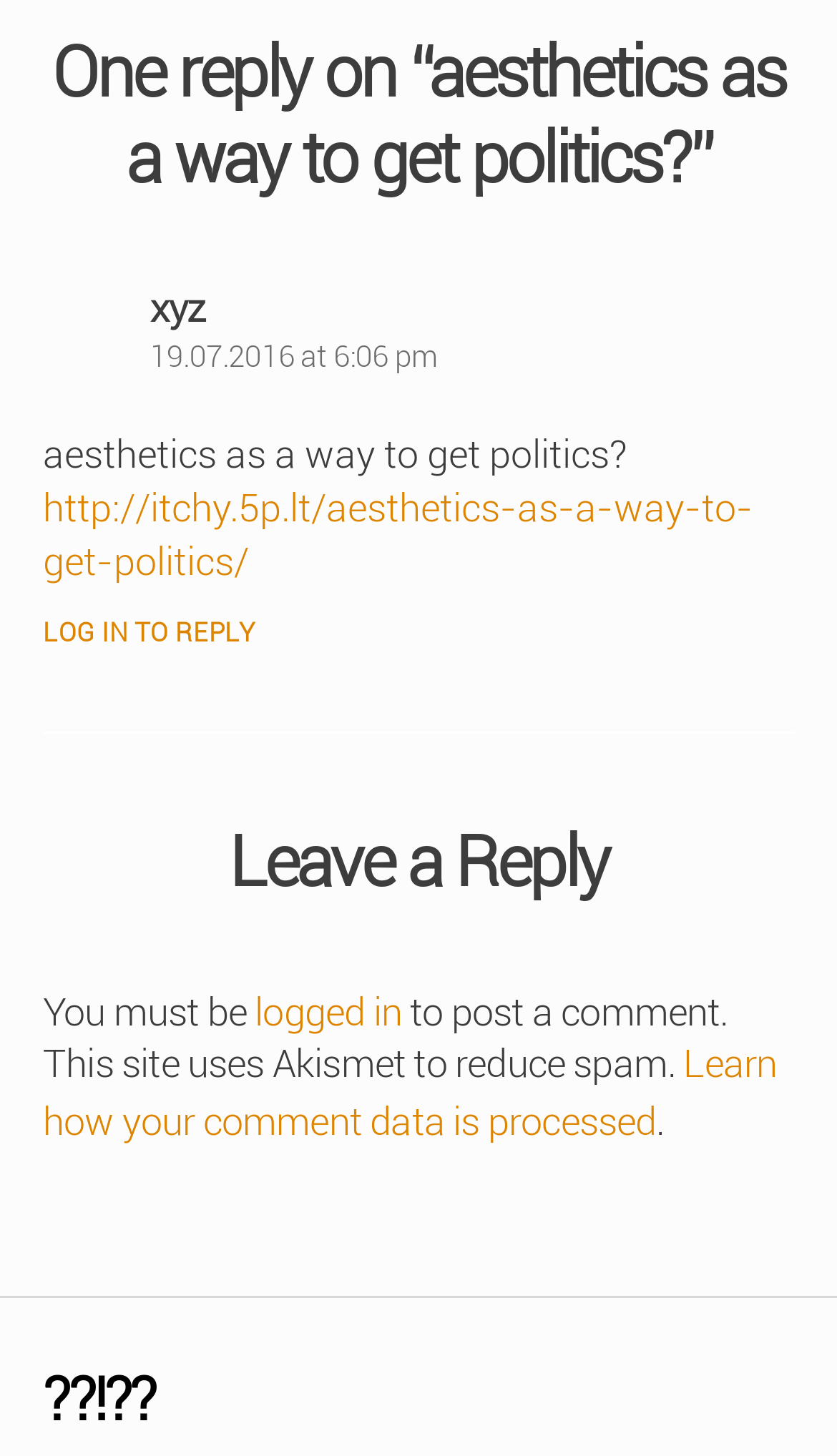Determine the bounding box for the UI element described here: "logged in".

[0.305, 0.68, 0.48, 0.711]